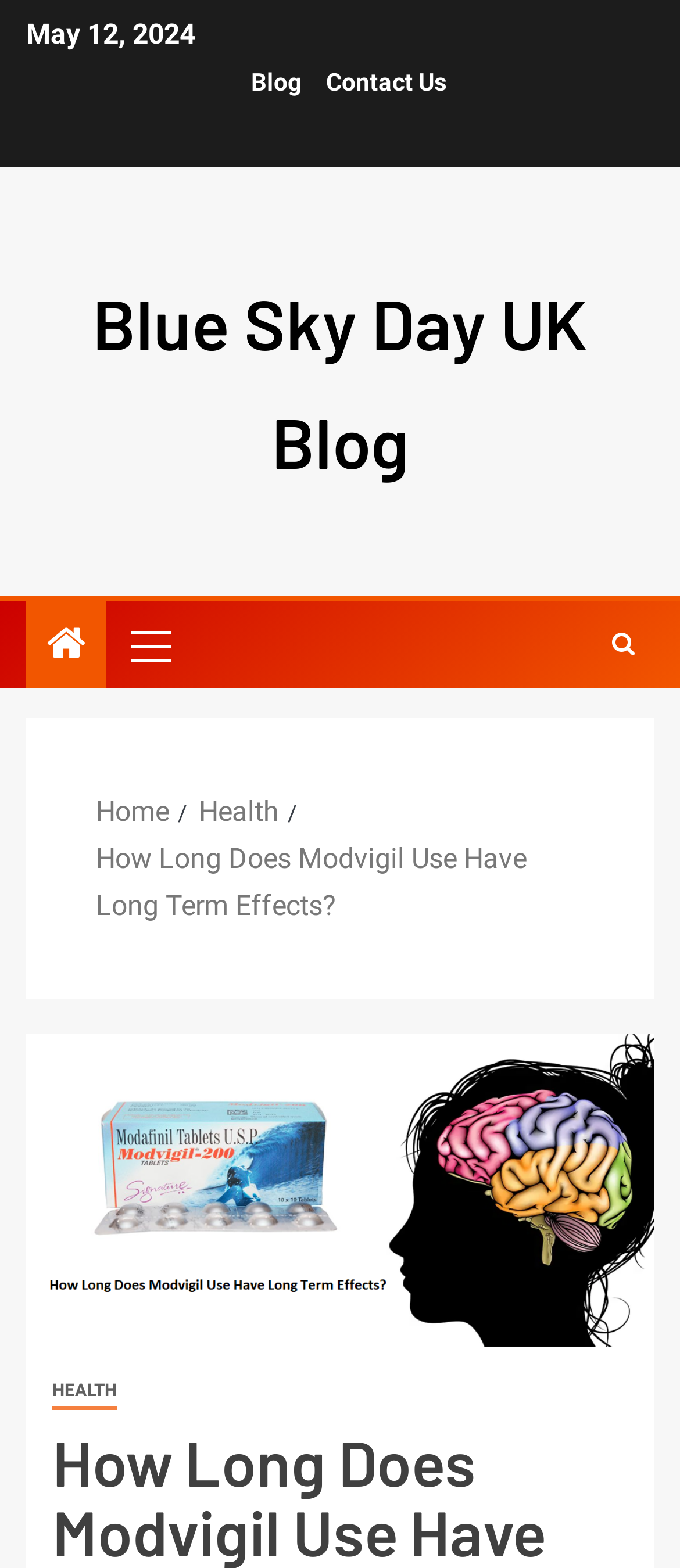Respond with a single word or phrase for the following question: 
What is the icon used in the social media link?

